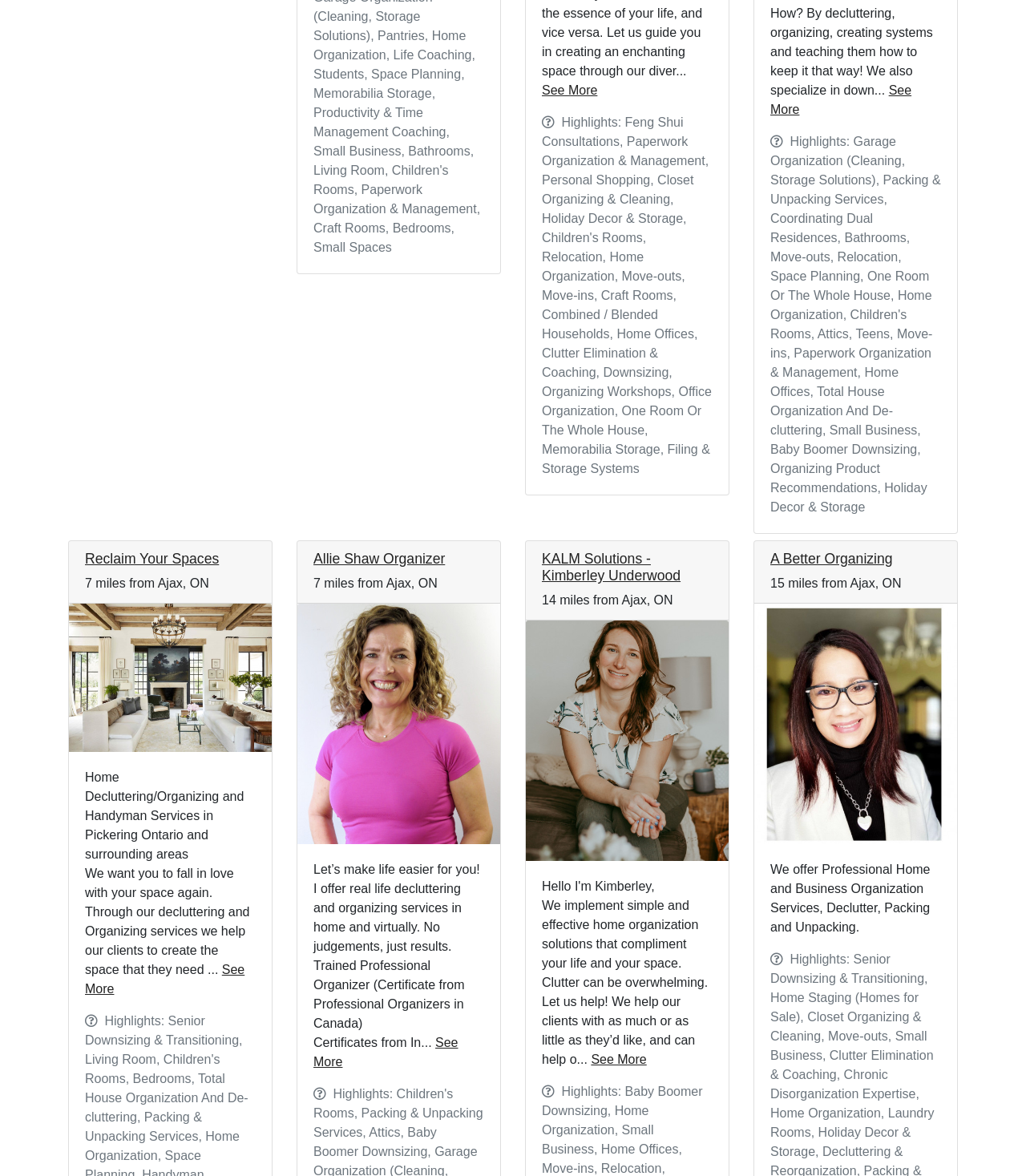Please find the bounding box coordinates of the element that you should click to achieve the following instruction: "Search for aircraft". The coordinates should be presented as four float numbers between 0 and 1: [left, top, right, bottom].

None